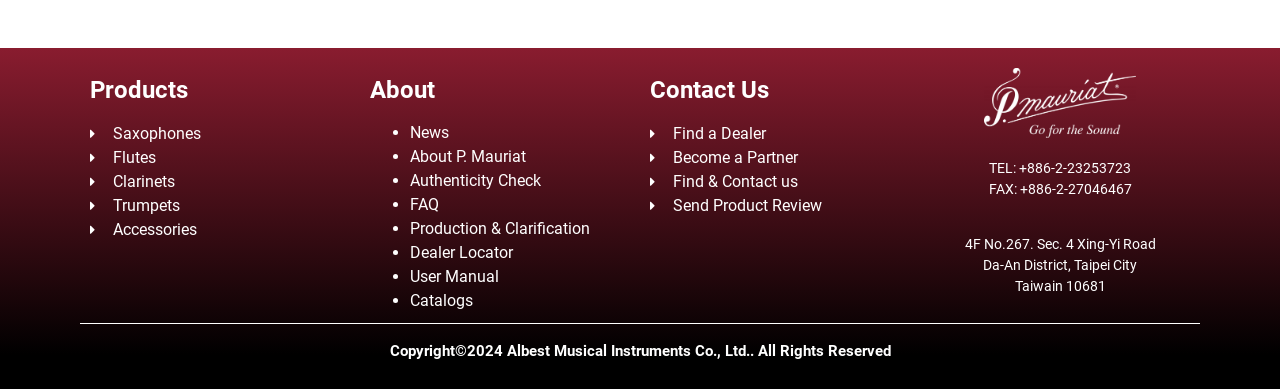Reply to the question with a single word or phrase:
What is the year of copyright?

2024